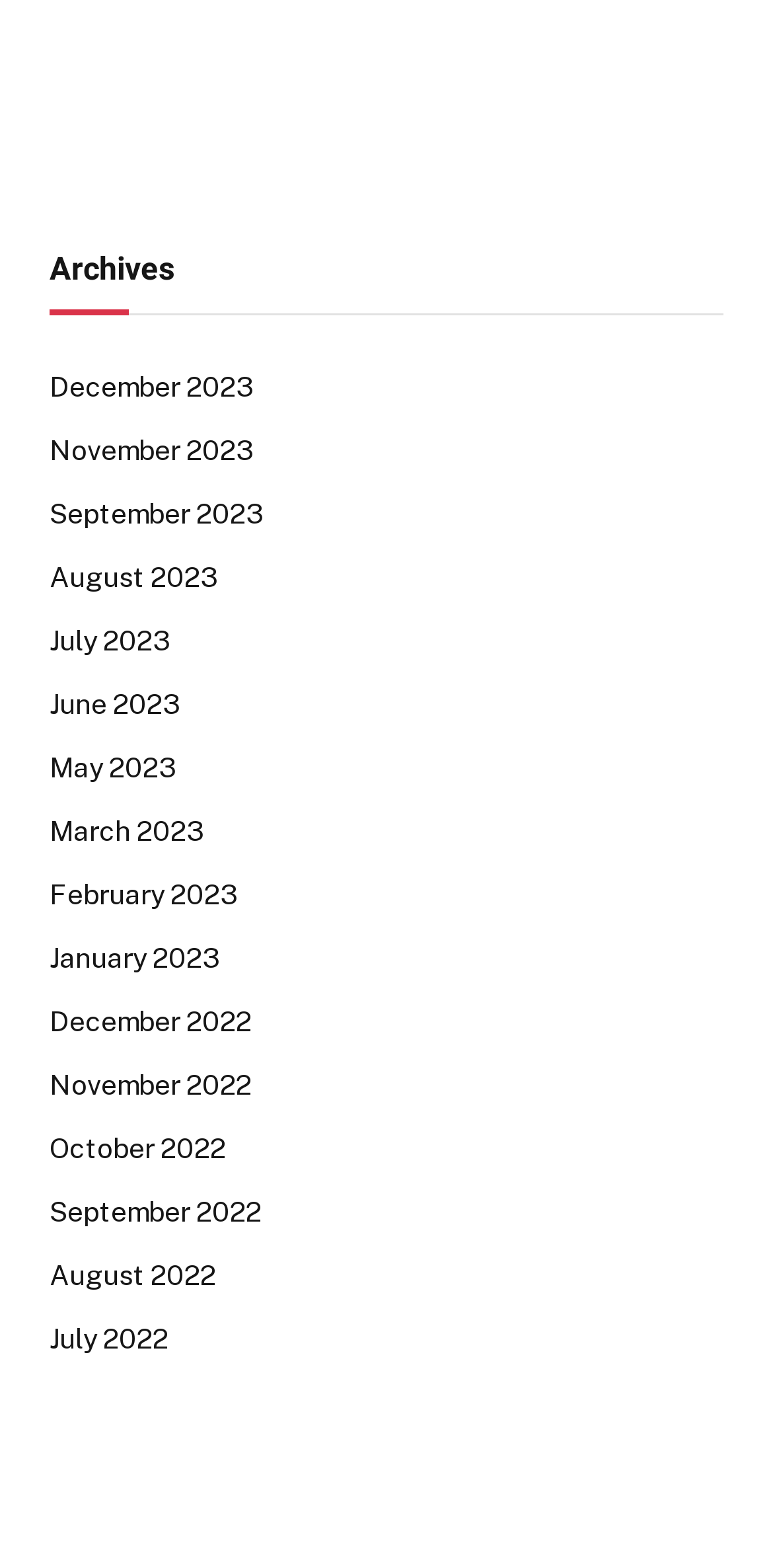Refer to the image and provide an in-depth answer to the question:
What is the most recent month listed?

By examining the list of links, I can see that the most recent month listed is December 2023, which is the first link in the list.